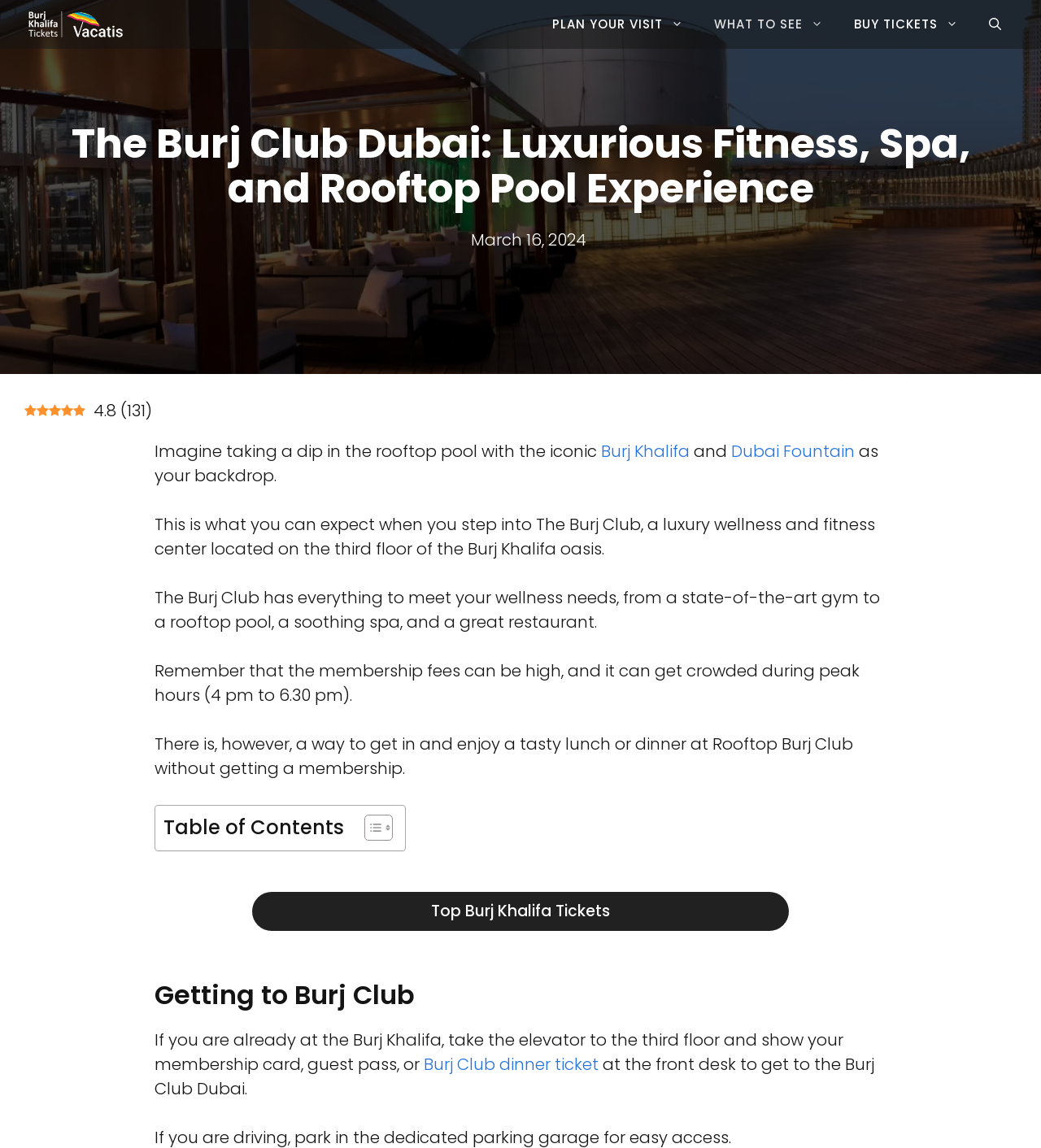Please find the bounding box coordinates of the element's region to be clicked to carry out this instruction: "Visit the Burj Khalifa website".

[0.023, 0.0, 0.18, 0.042]